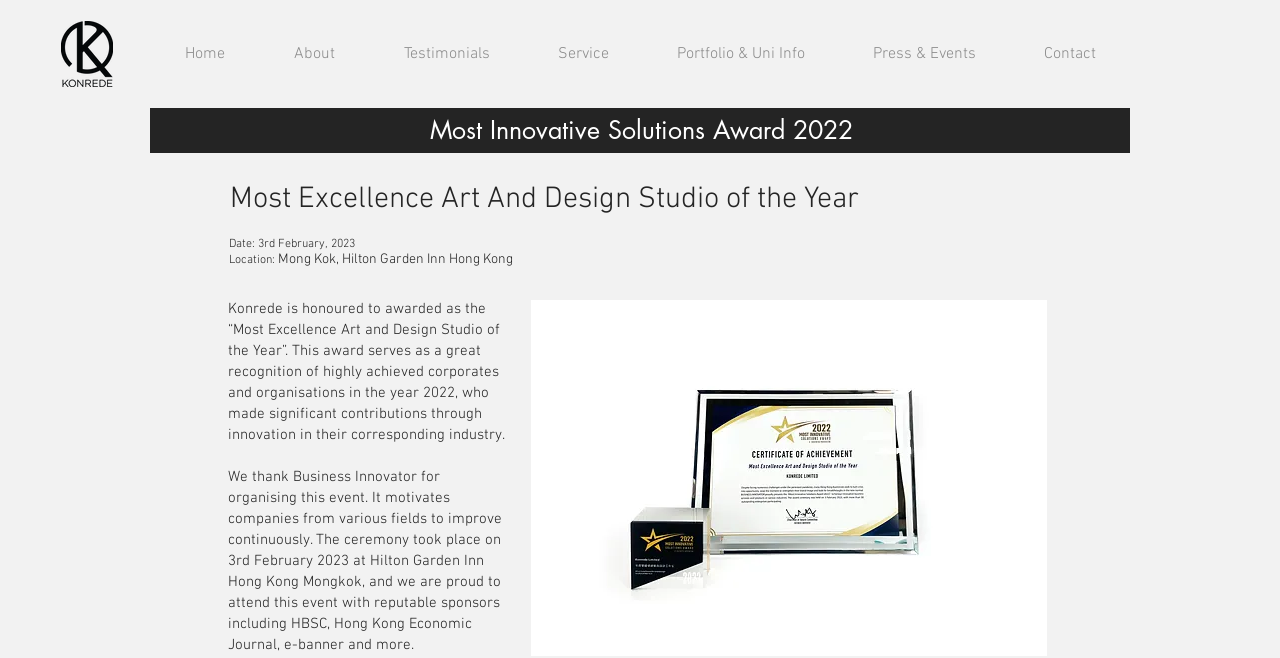What is the name of the award?
Please provide a single word or phrase as the answer based on the screenshot.

Most Innovative Solutions Award 2022